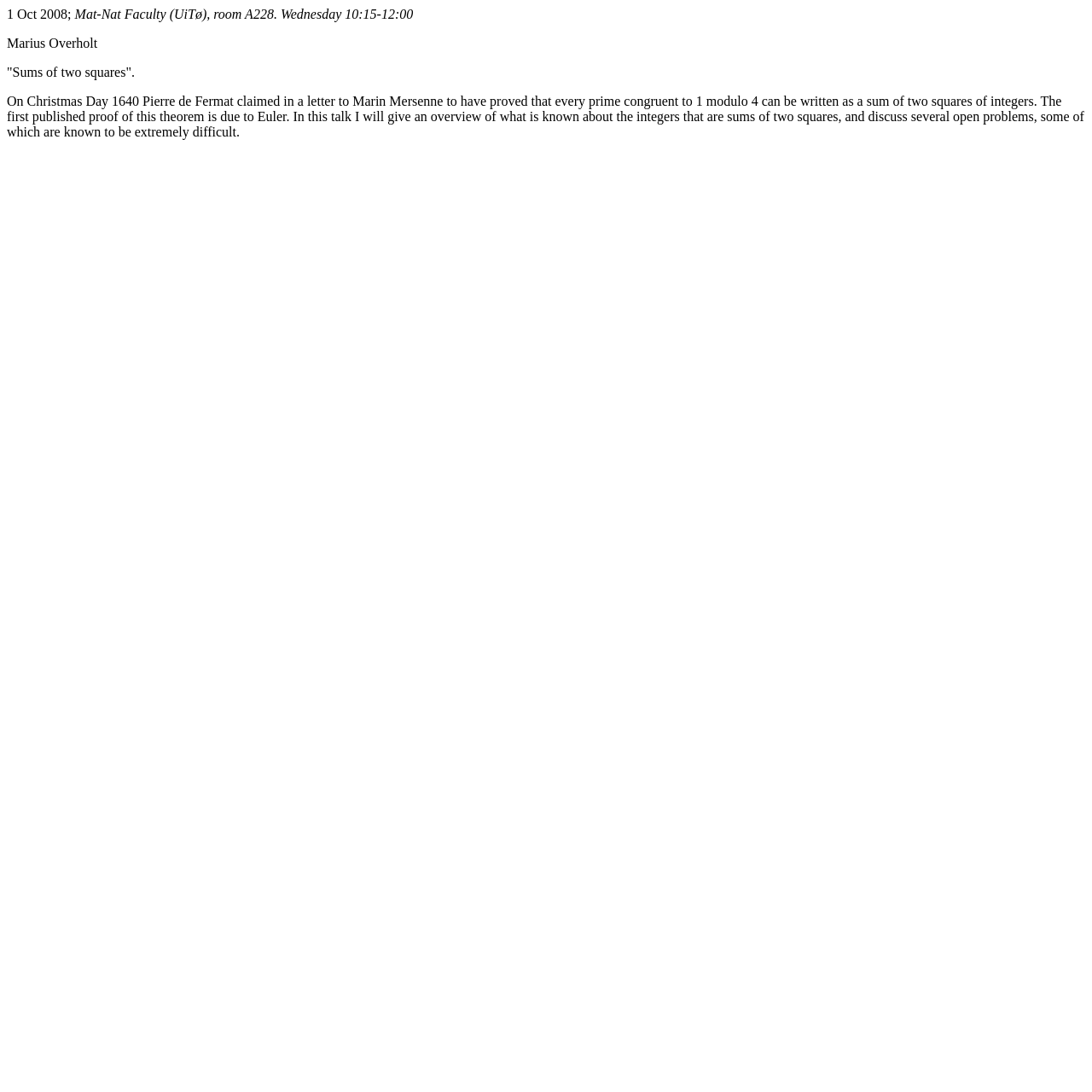Where is the talk taking place?
Look at the image and respond with a one-word or short-phrase answer.

Room A228